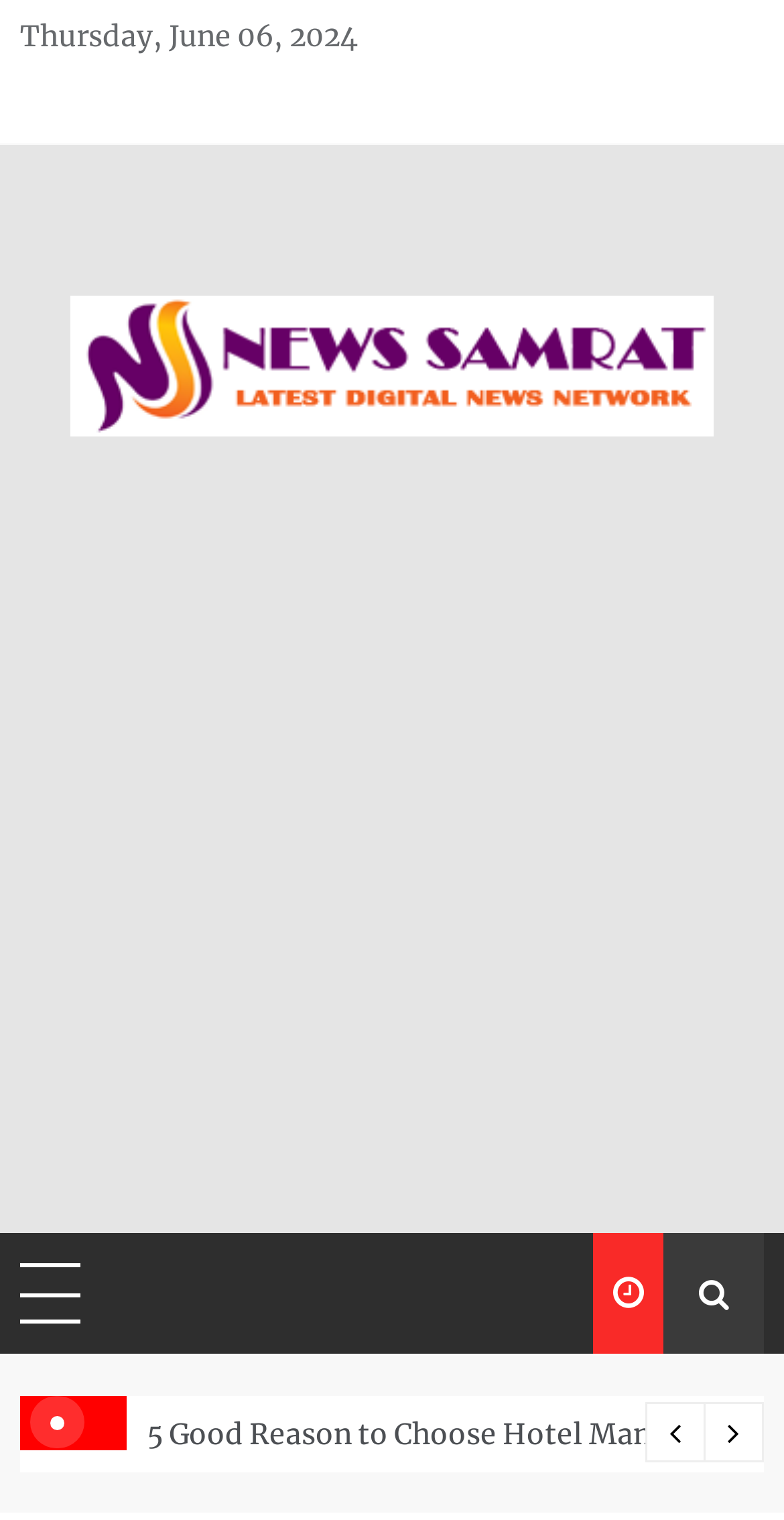Extract the bounding box coordinates for the UI element described by the text: "aria-label="Advertisement" name="aswift_0" title="Advertisement"". The coordinates should be in the form of [left, top, right, bottom] with values between 0 and 1.

[0.0, 0.32, 1.0, 0.75]